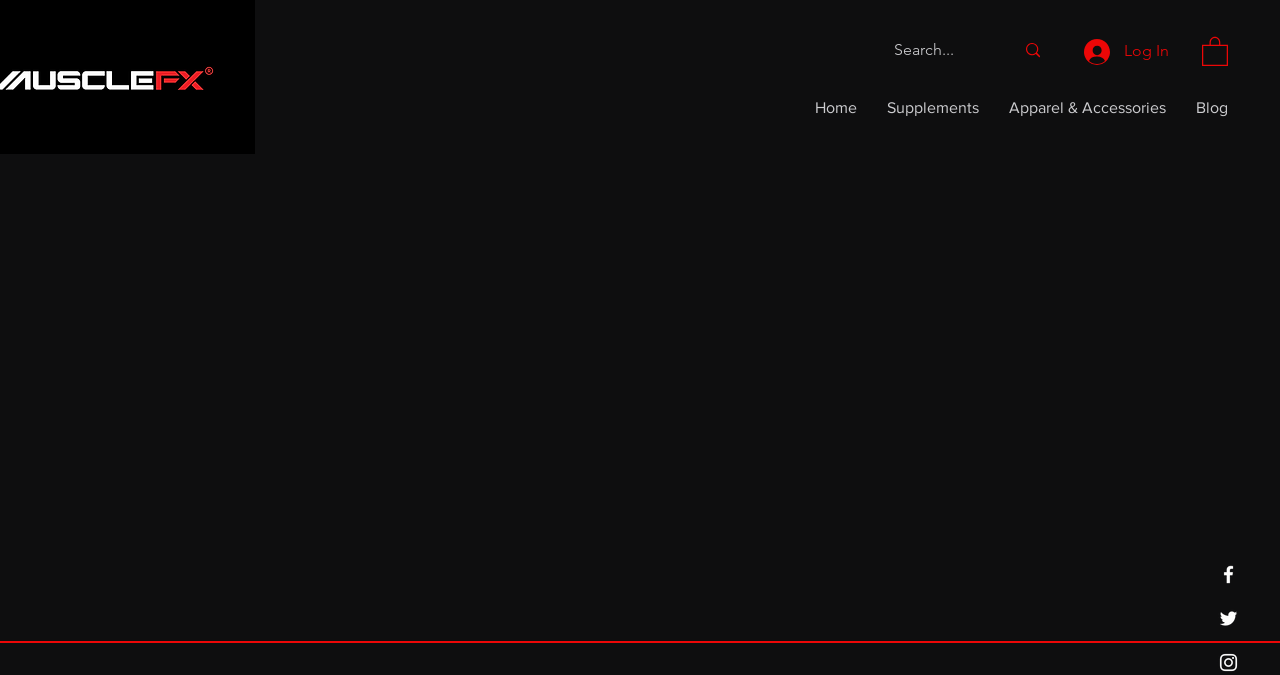Calculate the bounding box coordinates of the UI element given the description: "Log In".

[0.836, 0.048, 0.924, 0.104]